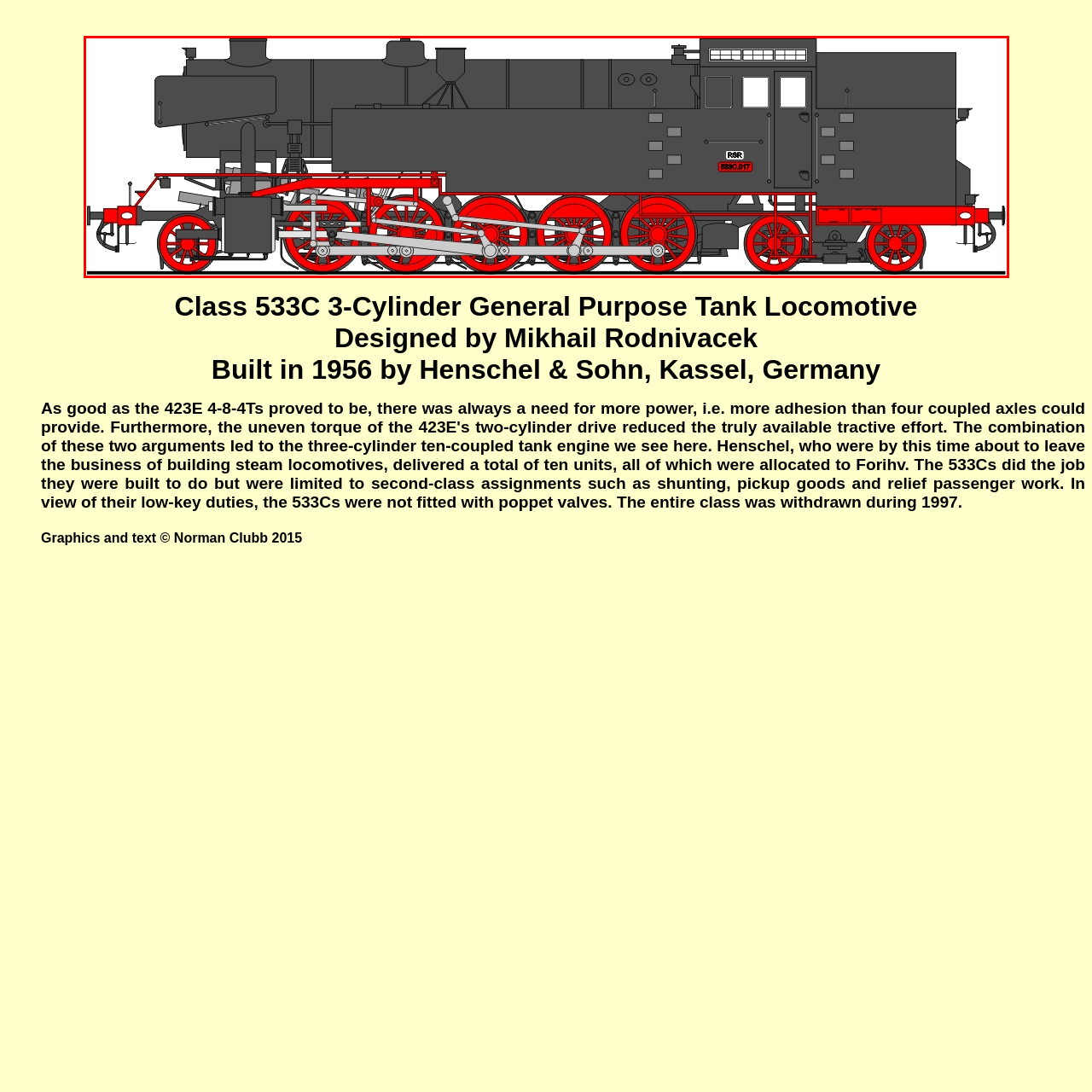Look closely at the image highlighted in red, Who designed the locomotive? 
Respond with a single word or phrase.

Mikhail Rodnivacek